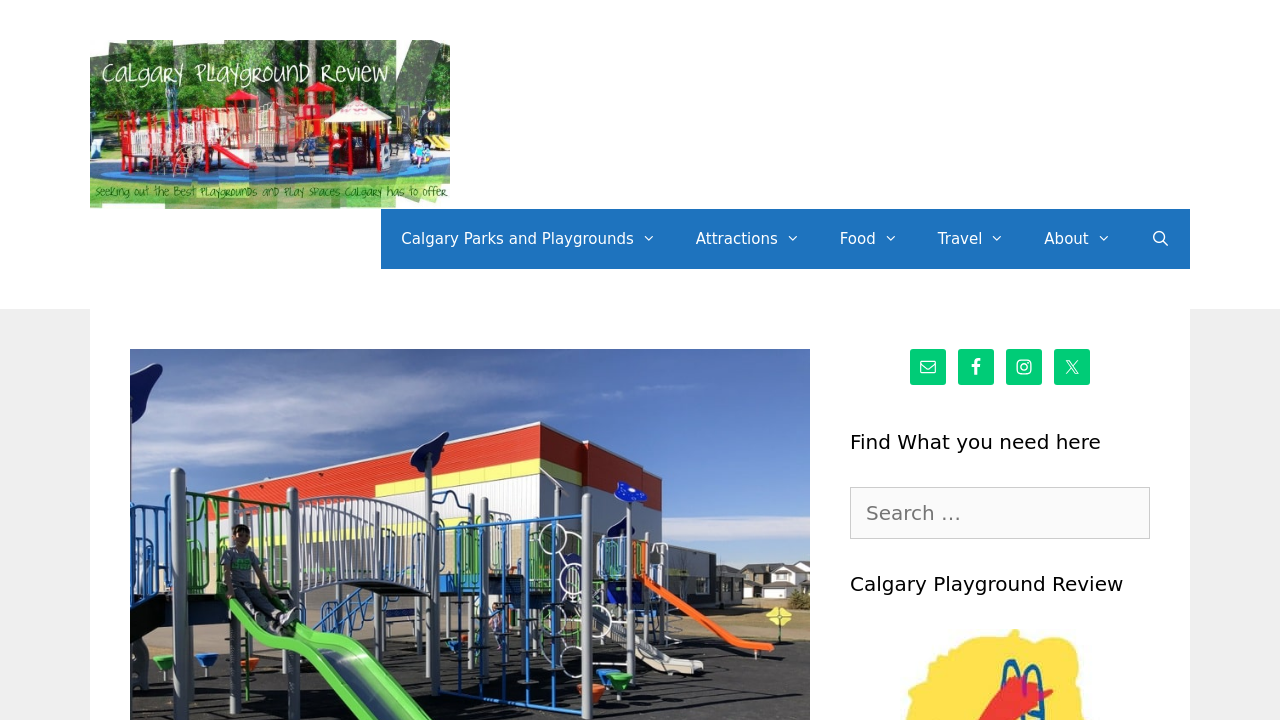Determine the coordinates of the bounding box for the clickable area needed to execute this instruction: "Check Facebook page".

[0.748, 0.484, 0.777, 0.534]